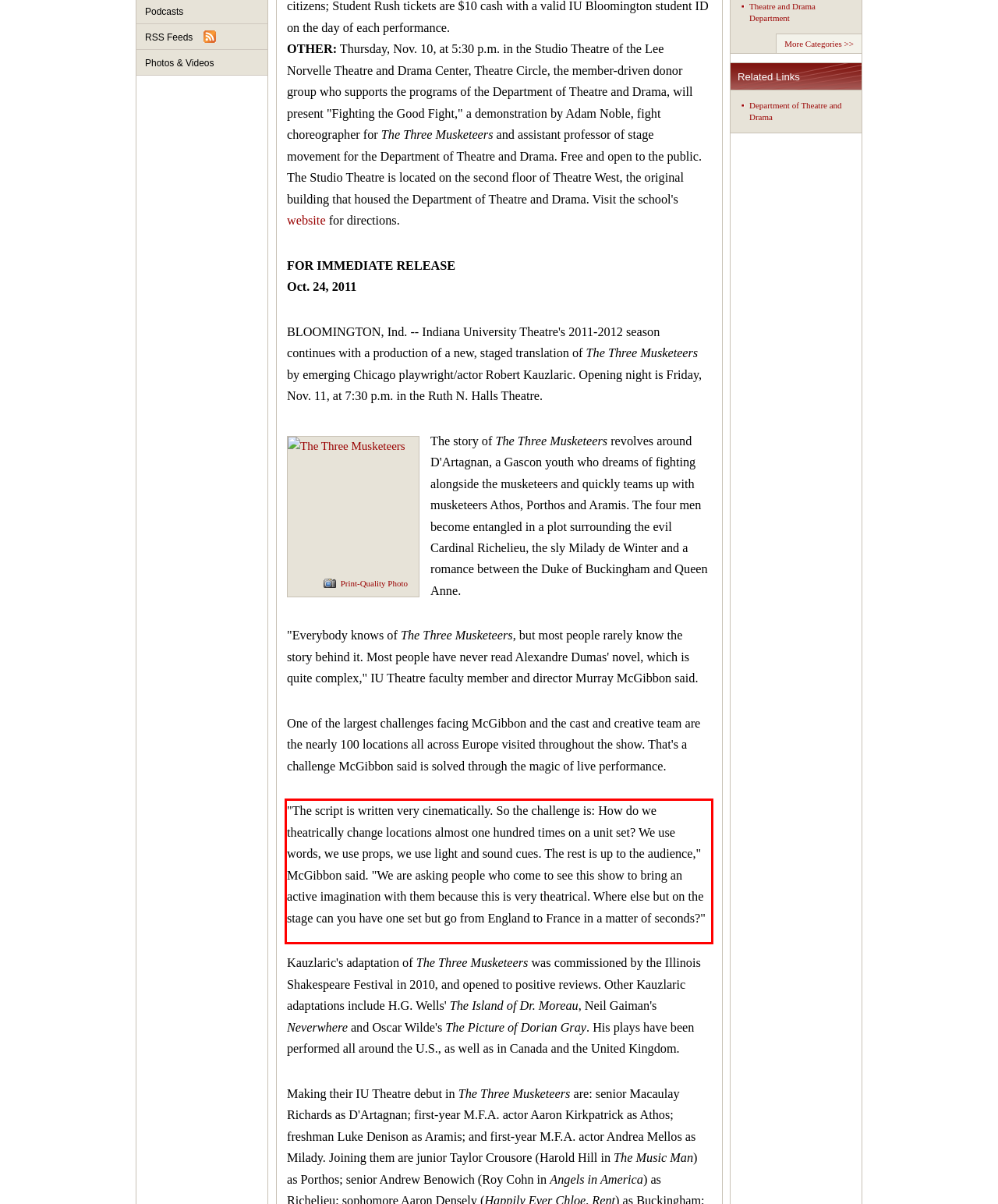You have a screenshot of a webpage with a red bounding box. Identify and extract the text content located inside the red bounding box.

"The script is written very cinematically. So the challenge is: How do we theatrically change locations almost one hundred times on a unit set? We use words, we use props, we use light and sound cues. The rest is up to the audience," McGibbon said. "We are asking people who come to see this show to bring an active imagination with them because this is very theatrical. Where else but on the stage can you have one set but go from England to France in a matter of seconds?"